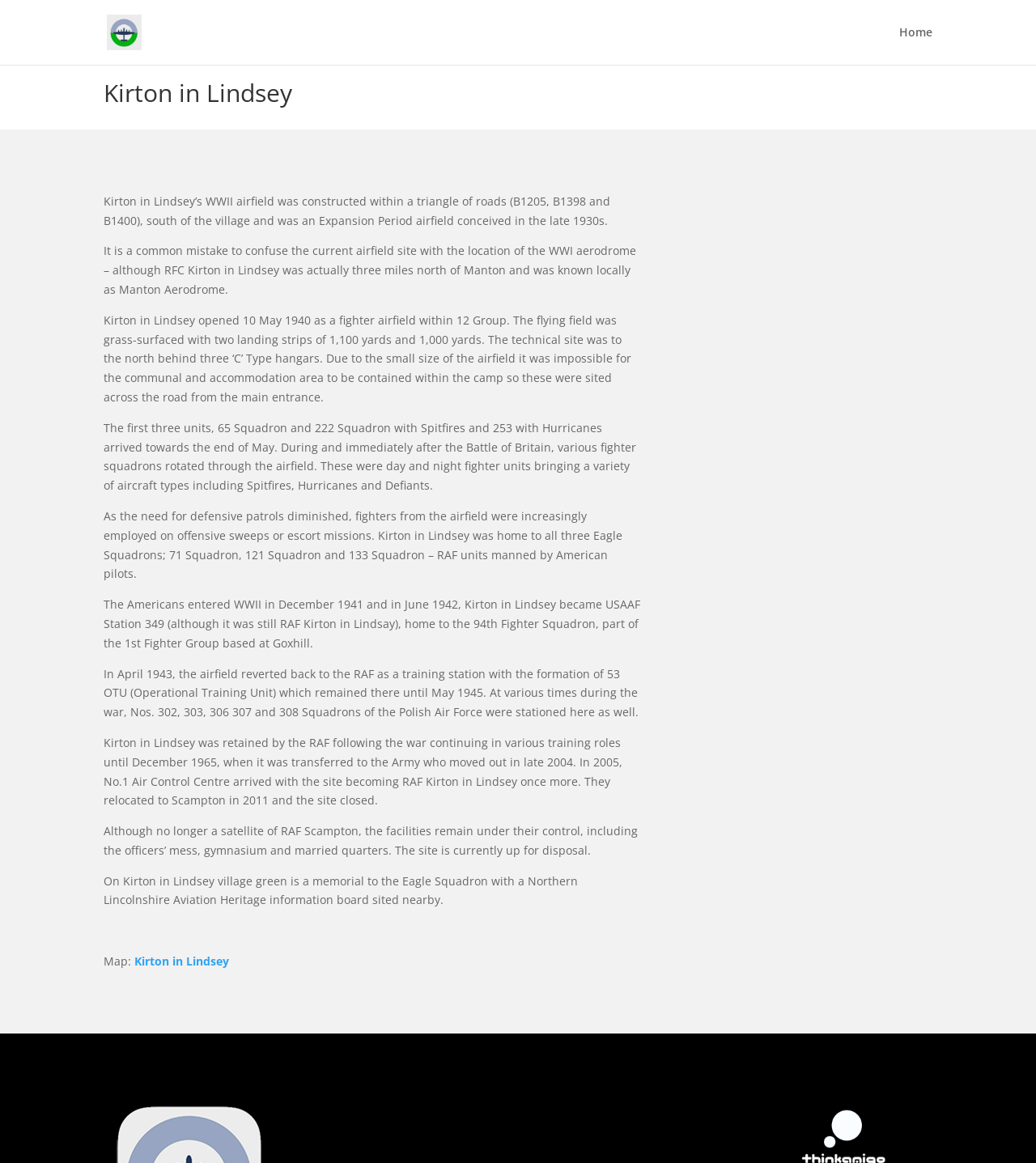What type of aircraft were used by the Eagle Squadrons?
Using the image, provide a detailed and thorough answer to the question.

I found the answer by reading the text that mentions the Eagle Squadrons, which states that they brought a variety of aircraft types including Spitfires, Hurricanes, and Defiants.